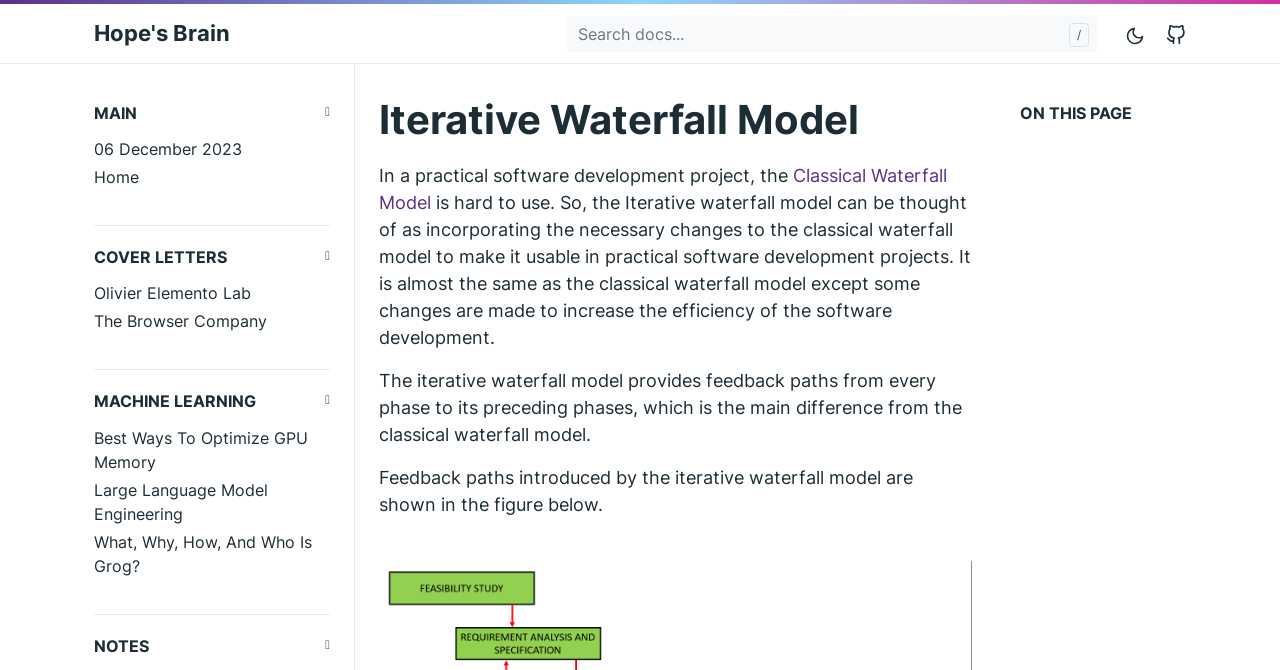Refer to the screenshot and answer the following question in detail:
How many categories are listed on the left side of the webpage?

By analyzing the webpage structure, I found four categories listed on the left side: MAIN, COVER LETTERS, MACHINE LEARNING, and NOTES. These categories are denoted by headings with an arrow symbol.